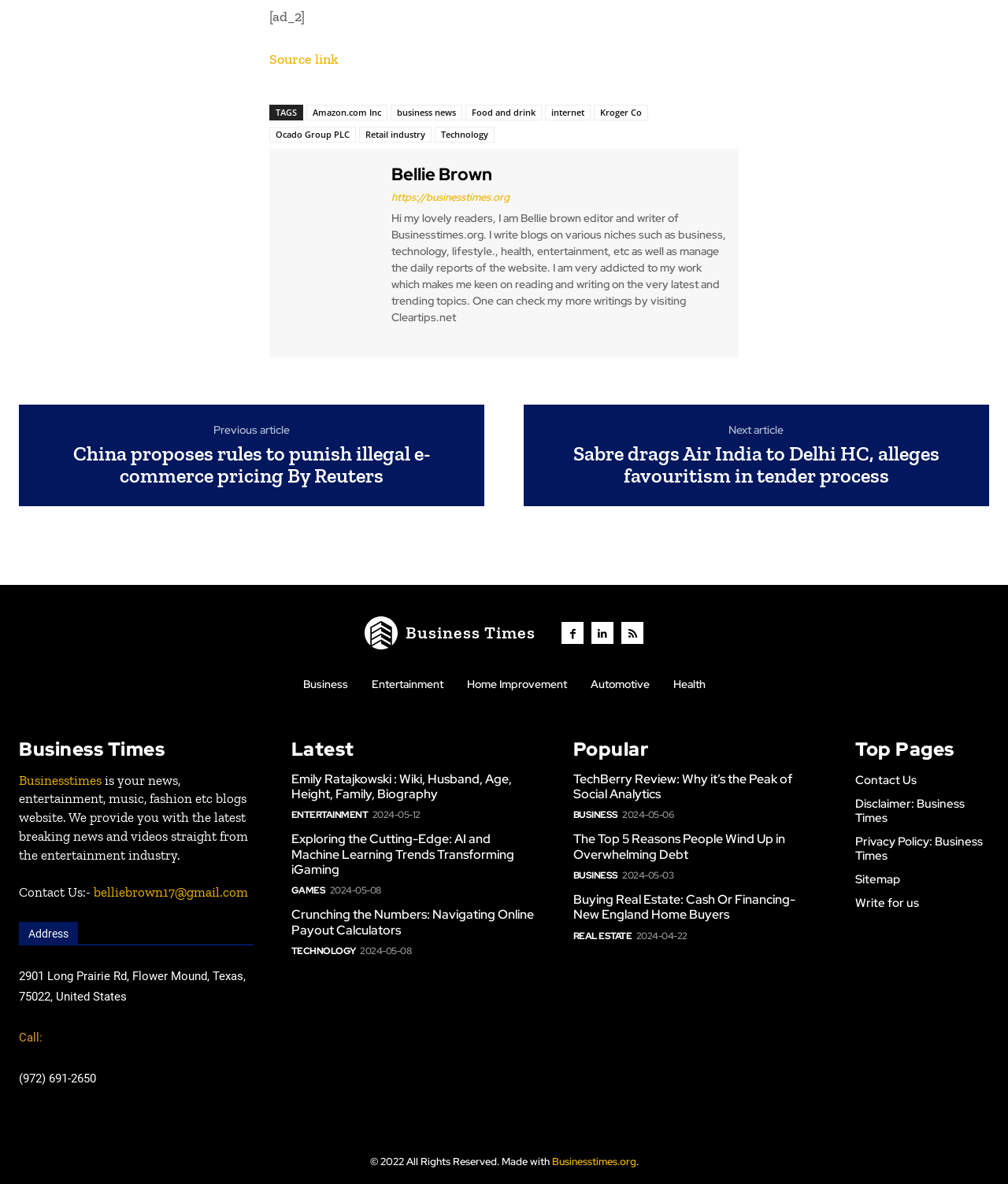Locate the bounding box coordinates of the item that should be clicked to fulfill the instruction: "Explore the latest news".

[0.289, 0.624, 0.351, 0.643]